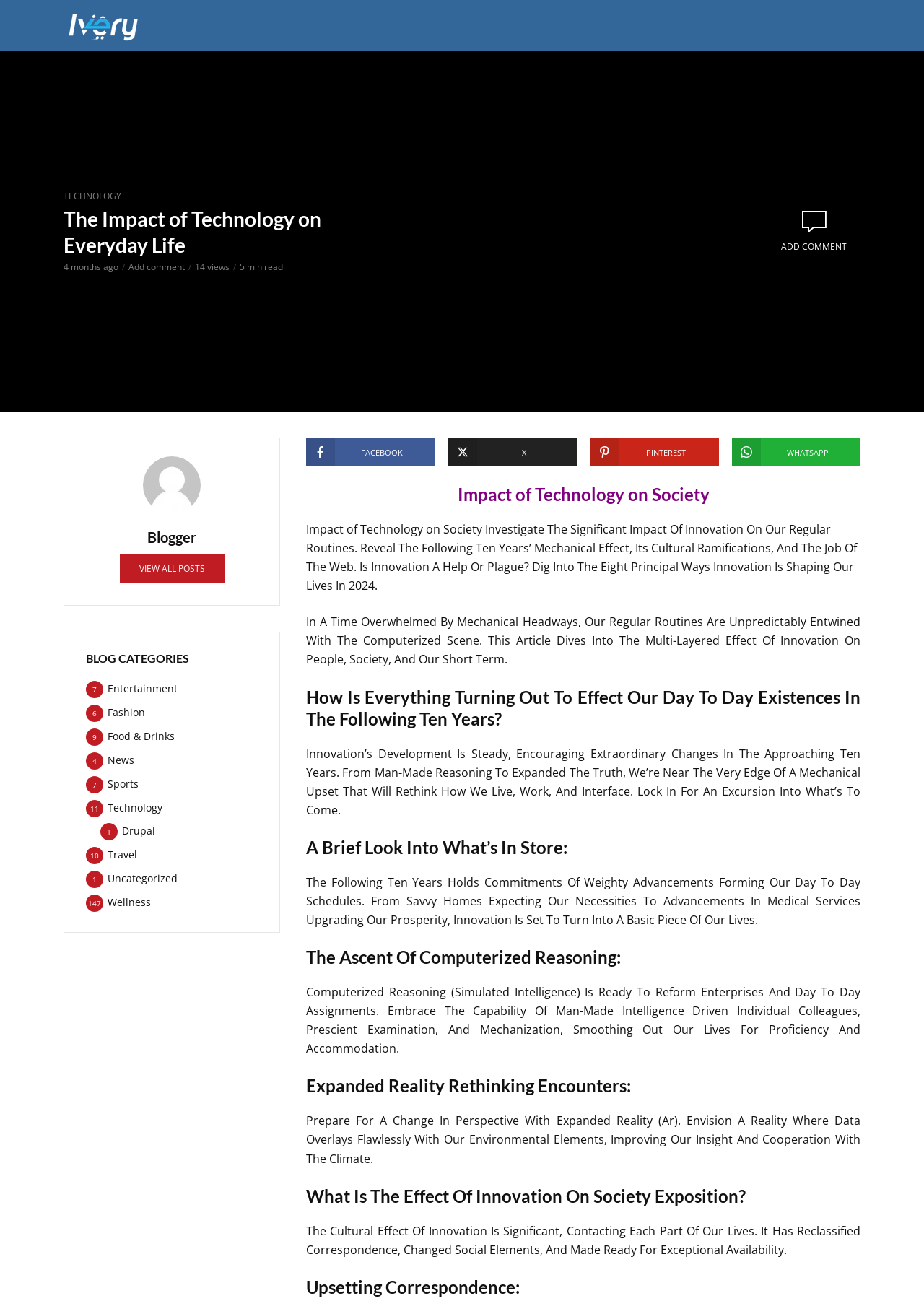Identify the bounding box coordinates of the clickable region to carry out the given instruction: "Click on the 'TECHNOLOGY' link".

[0.648, 0.007, 0.738, 0.032]